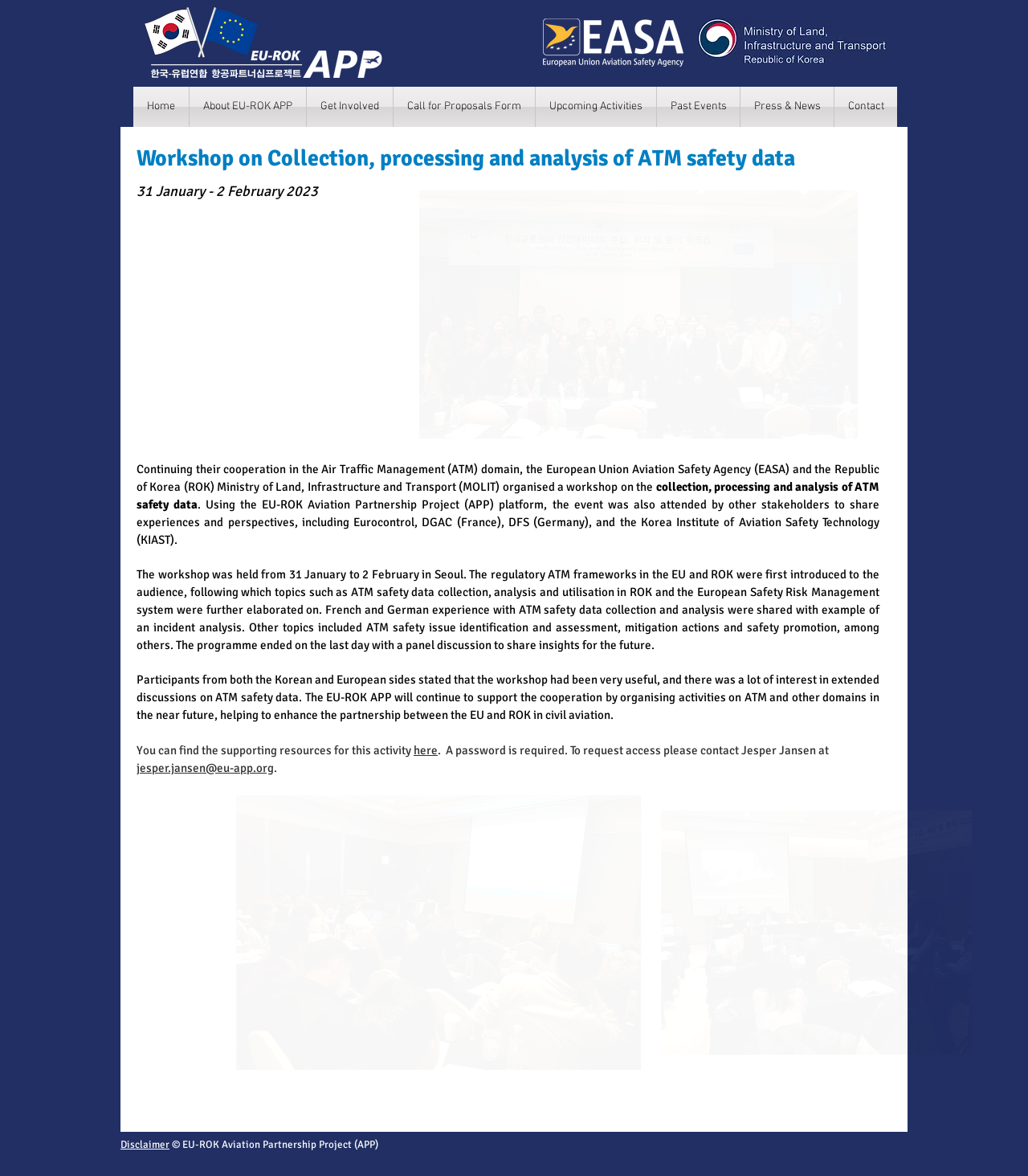Show the bounding box coordinates for the element that needs to be clicked to execute the following instruction: "Check the Press & News". Provide the coordinates in the form of four float numbers between 0 and 1, i.e., [left, top, right, bottom].

[0.72, 0.074, 0.811, 0.108]